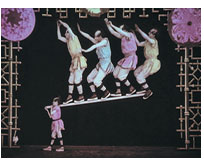Compose an extensive description of the image.

The image showcases a vibrant performance scene featuring performers dressed in colorful costumes, poised on a balance beam. In the foreground, a smaller performer, dressed in a pink costume, is positioning themselves to assist or lead the dynamic act, while four larger performers, clad in pastel pink, blue, purple, and yellow attire, are elegantly positioned on the beam, demonstrating a sense of balance and coordination. The striking backdrop, adorned with stylized circular designs, enhances the theatrical atmosphere of the moment. This captivating display exemplifies the artistry and athleticism characteristic of early cinematic performances, likely from the era of silent films, as featured in the collection "SAVED FROM THE FLAMES," which presents a unique anthology of rare films from cinema's inflammable years.